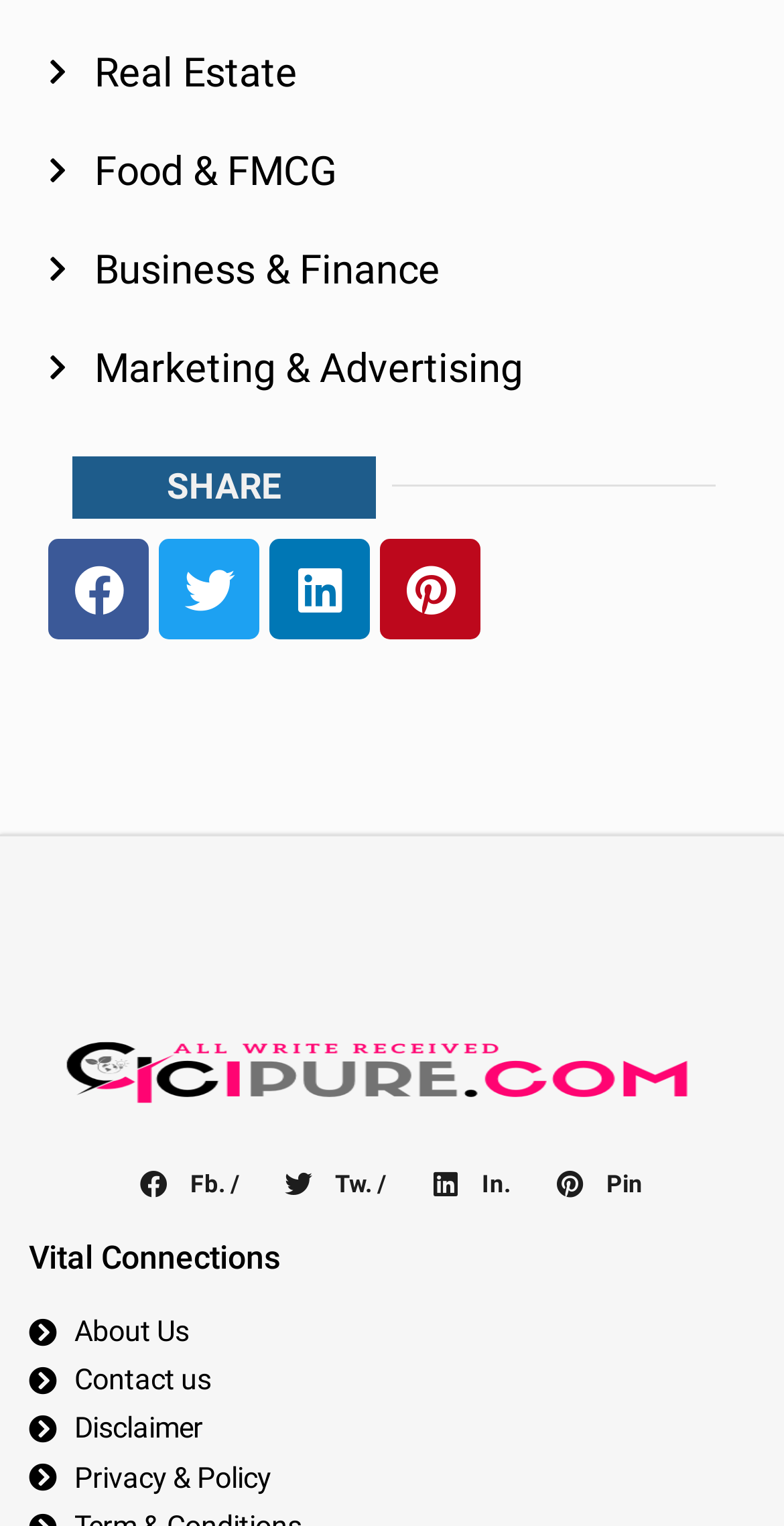Determine the bounding box coordinates for the area that should be clicked to carry out the following instruction: "Share on facebook".

[0.15, 0.753, 0.335, 0.801]